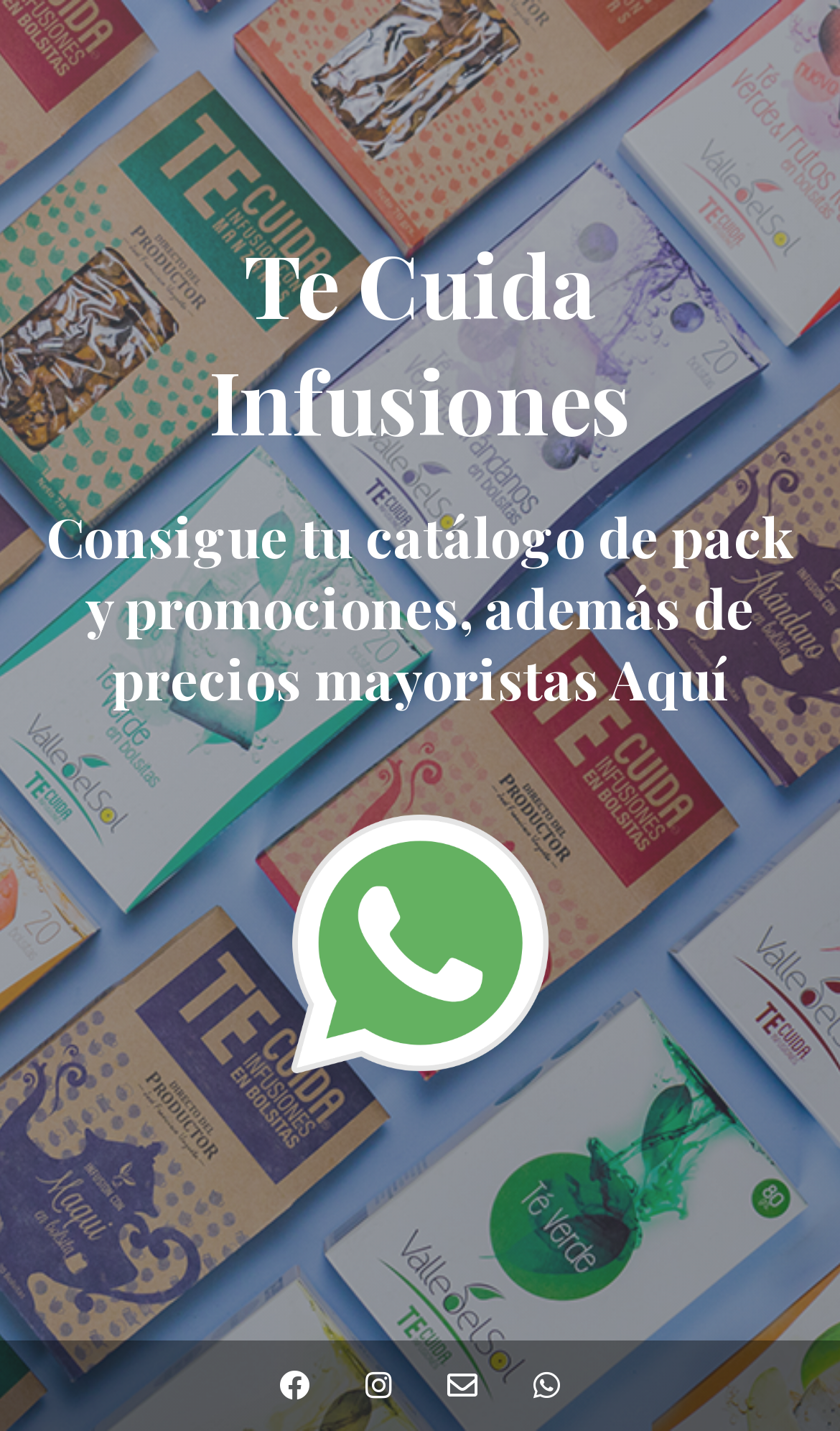Provide an in-depth description of the elements and layout of the webpage.

The webpage is titled "Te Cuida Infusiones" and has a prominent heading with the same title at the top left corner. Below the title, there is a heading that reads "Consigue tu catálogo de pack y promociones, además de precios mayoristas Aquí", which takes up a significant portion of the top section of the page.

On the right side of the page, there is an image with the description "imagen html de ejemplo", which is surrounded by a link. The image is positioned roughly in the middle of the page, vertically.

At the bottom of the page, there are four links arranged horizontally, each taking up a quarter of the width of the page. These links do not have any descriptive text.